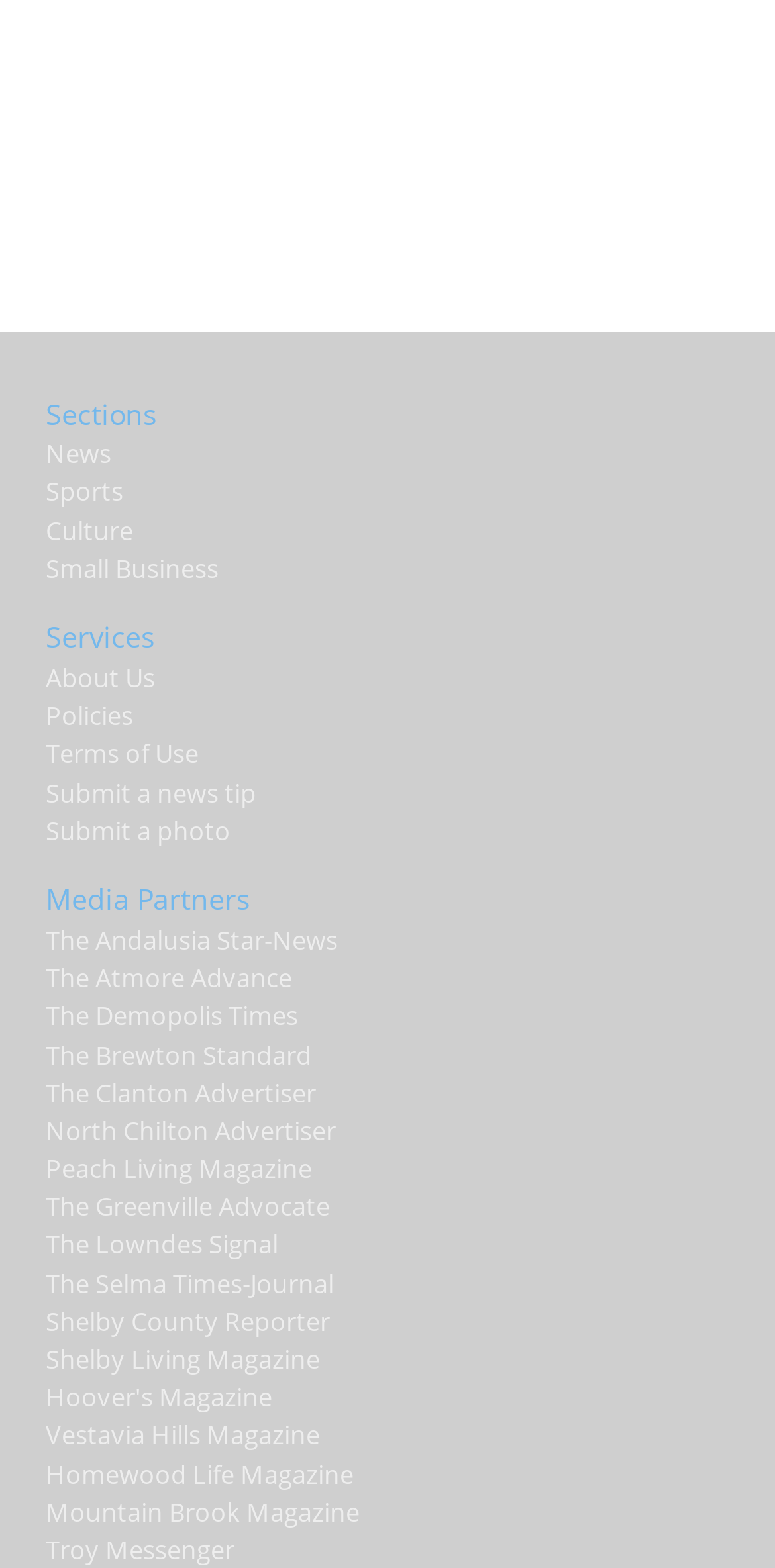What are the main sections of the website?
Respond to the question with a single word or phrase according to the image.

News, Services, Media Partners